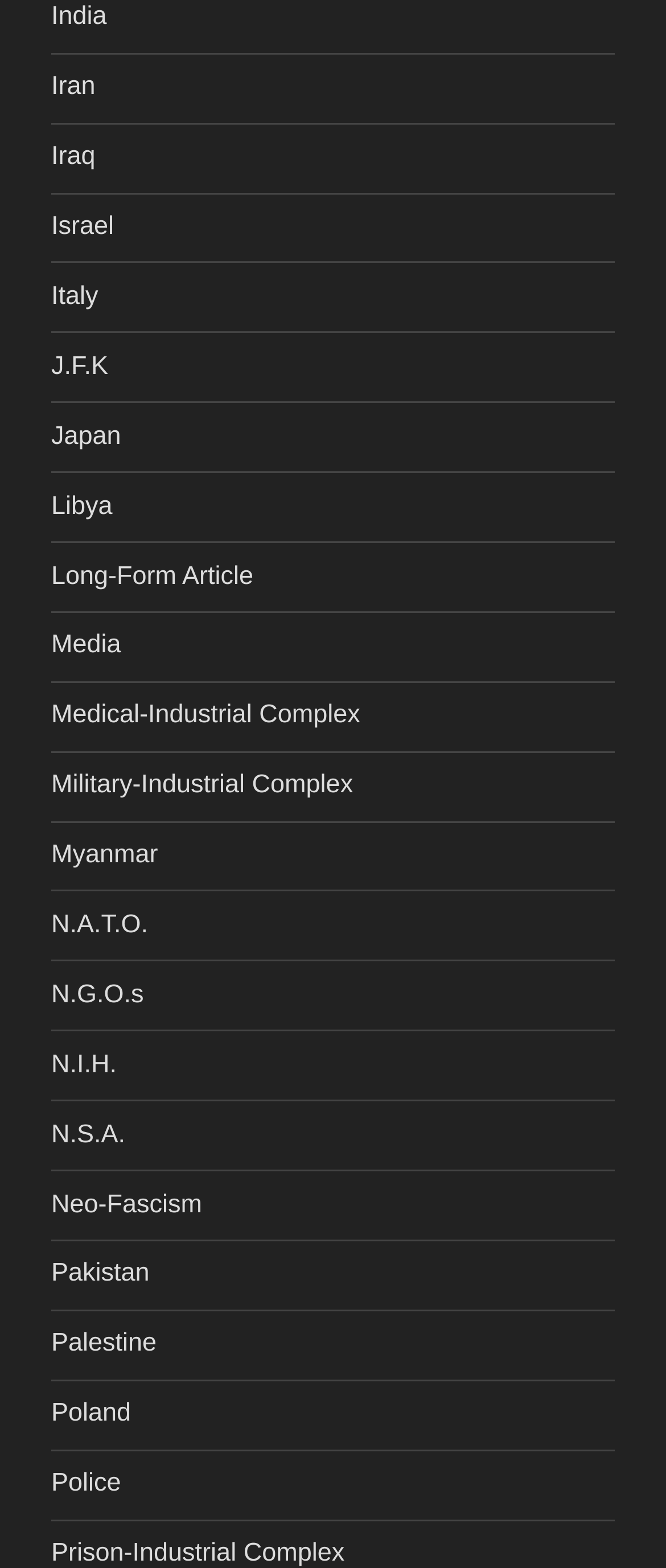Determine the bounding box for the described UI element: "Israel".

[0.077, 0.135, 0.171, 0.154]